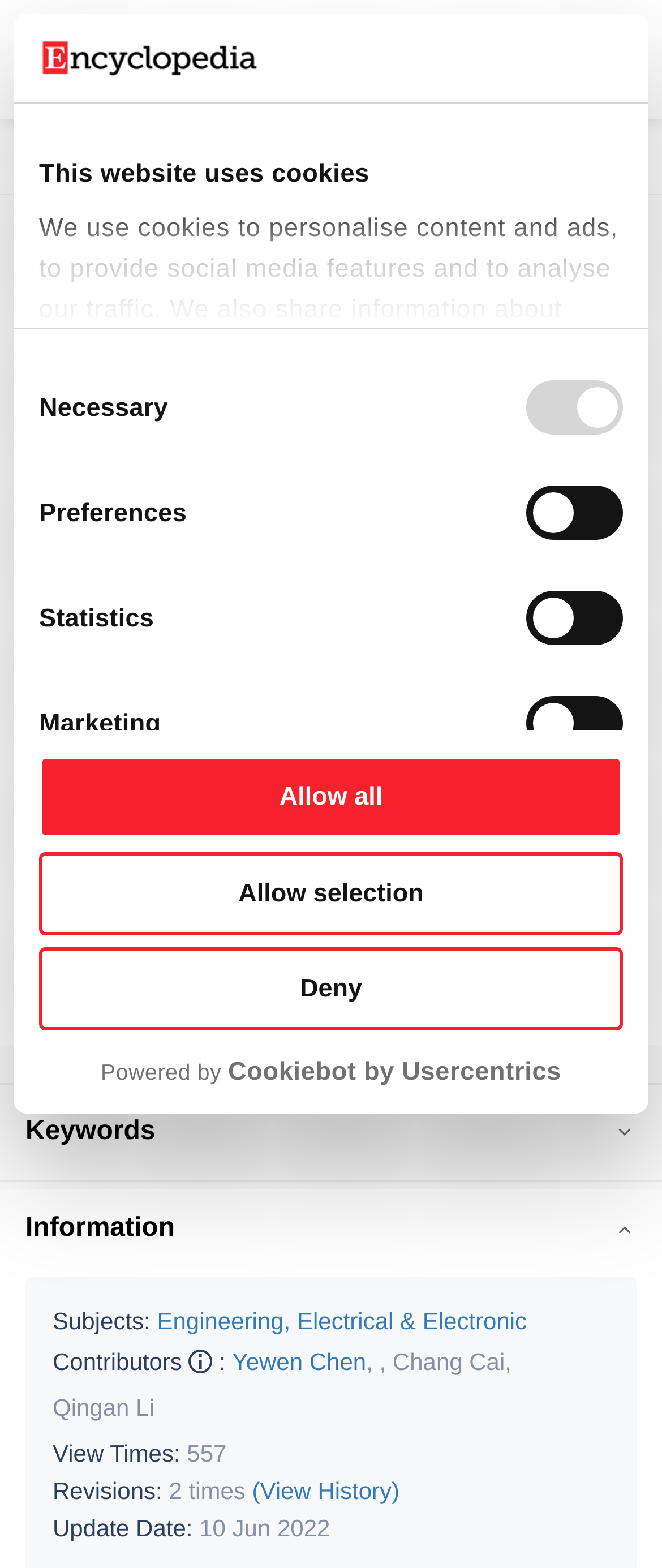Respond with a single word or phrase to the following question:
How many times has this encyclopedia entry been viewed?

557